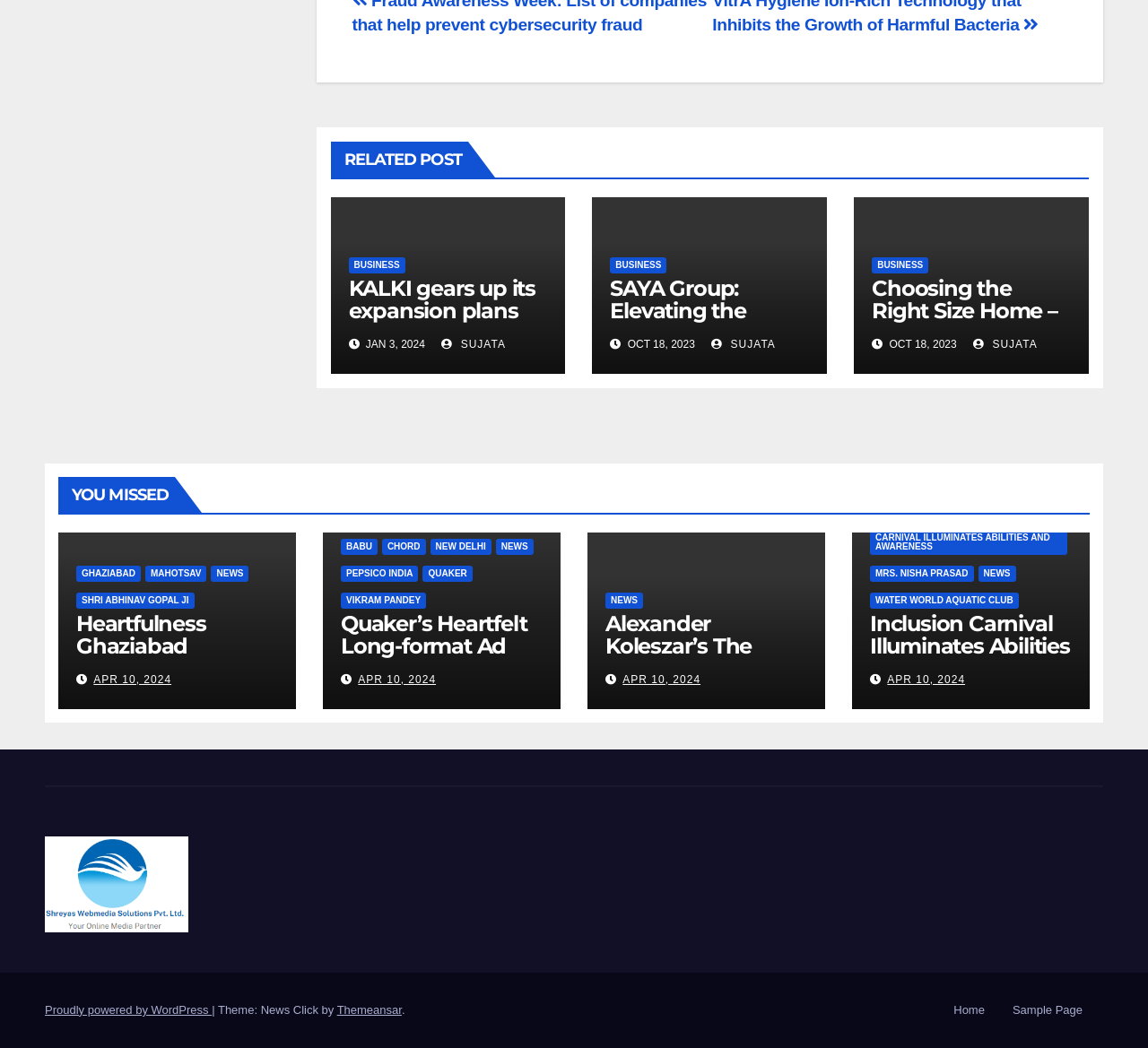Please determine the bounding box of the UI element that matches this description: news. The coordinates should be given as (top-left x, top-left y, bottom-right x, bottom-right y), with all values between 0 and 1.

[0.432, 0.514, 0.465, 0.529]